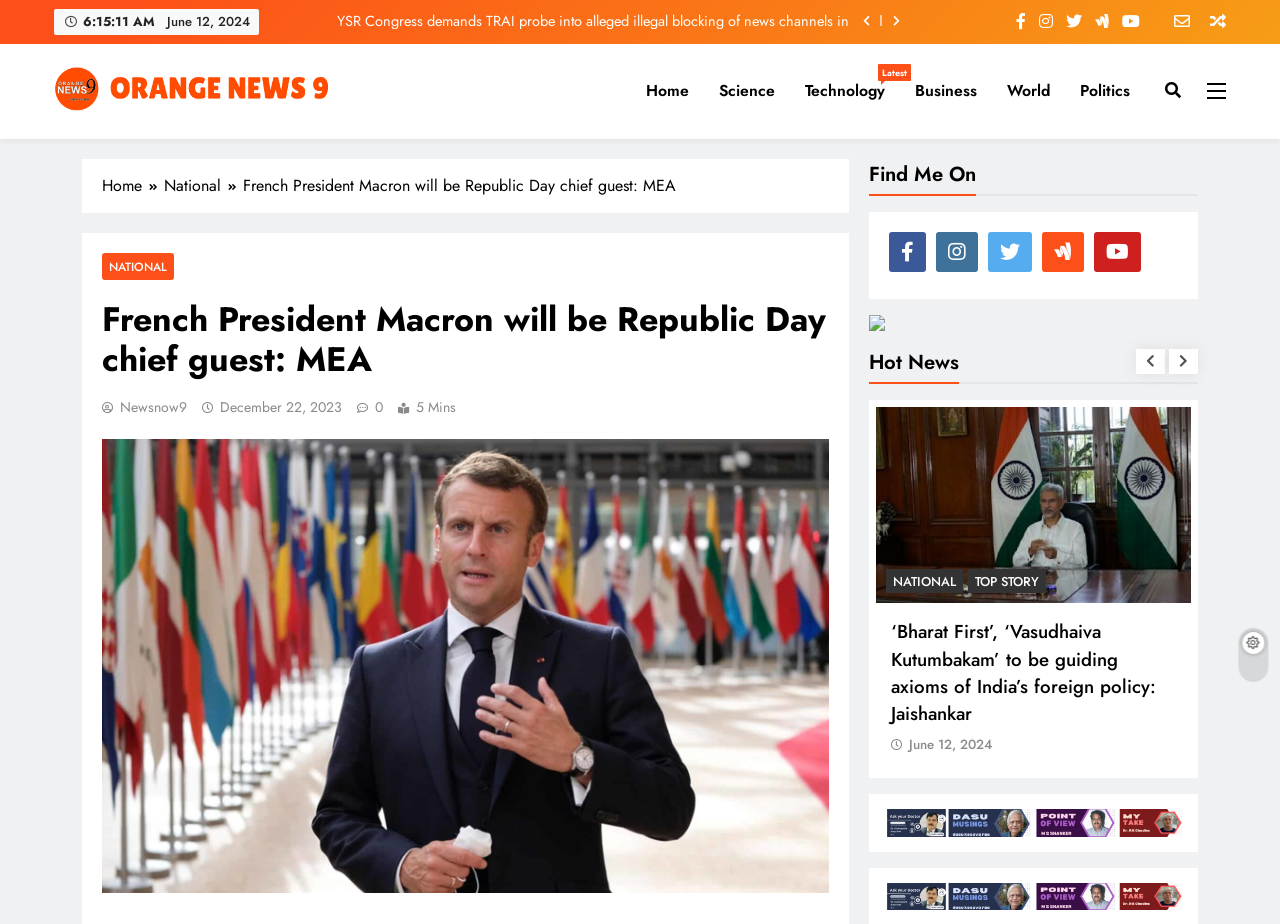Provide the bounding box coordinates of the HTML element described by the text: "December 22, 2023December 22, 2023". The coordinates should be in the format [left, top, right, bottom] with values between 0 and 1.

[0.172, 0.429, 0.267, 0.451]